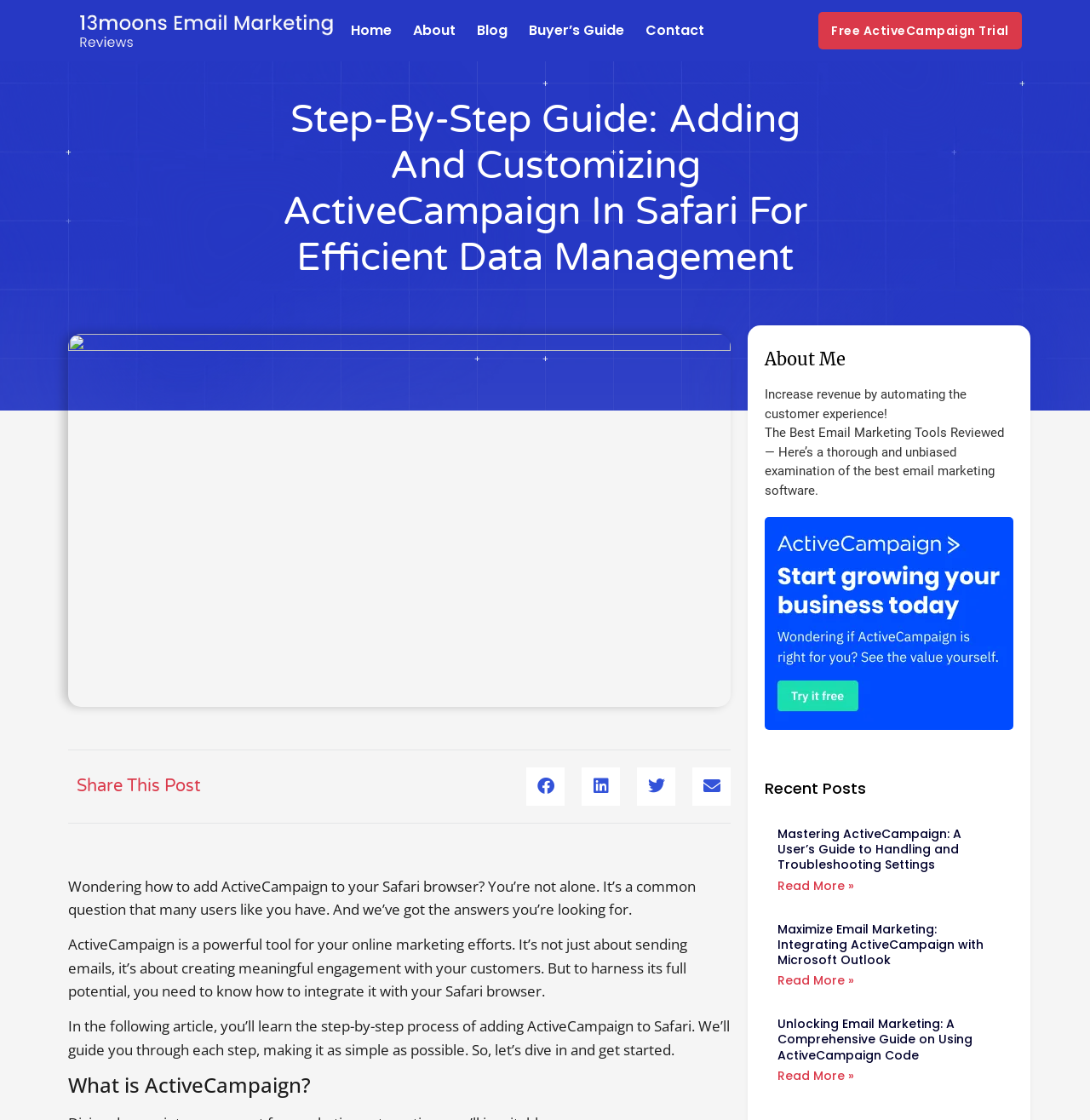What is the topic of the article?
Answer the question in as much detail as possible.

Based on the content of the webpage, I inferred that the article is about integrating ActiveCampaign with Safari, which is a topic related to email marketing and browser extensions.